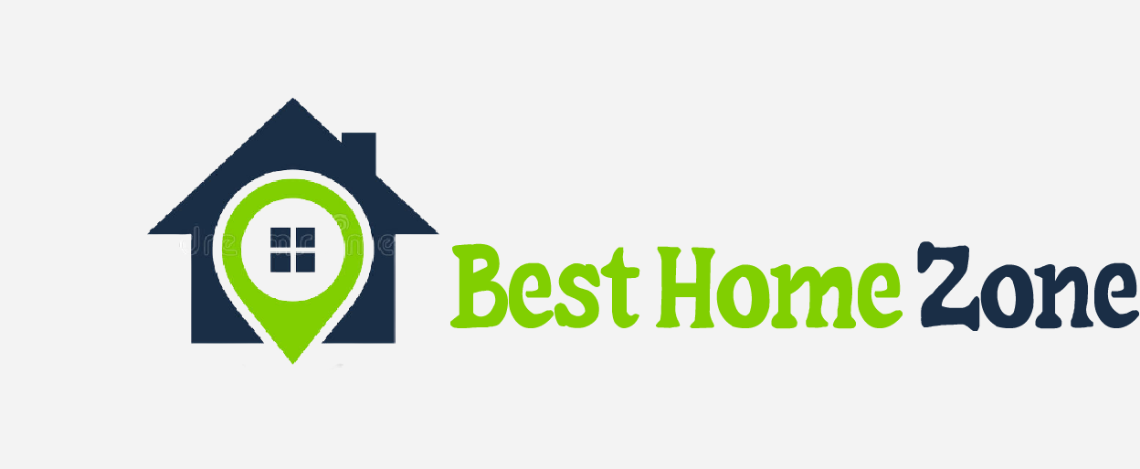Convey a rich and detailed description of the image.

The image features a distinctive logo for "Best Home Zone" prominently displayed. It showcases a stylized house silhouette in deep blue, symbolizing a warm and inviting home. In the center, a vibrant green location marker adds a modern touch, suggesting that the brand is focused on home-related services or products. The name "Best Home Zone" is elegantly presented in a playful font, with "Best" and "Zone" in a bold navy color, while "Home" is highlighted in a vivid green, enhancing visibility and appeal. This combination conveys a sense of reliability and comfort, making it an effective representation of the brand’s commitment to providing top-quality home solutions.